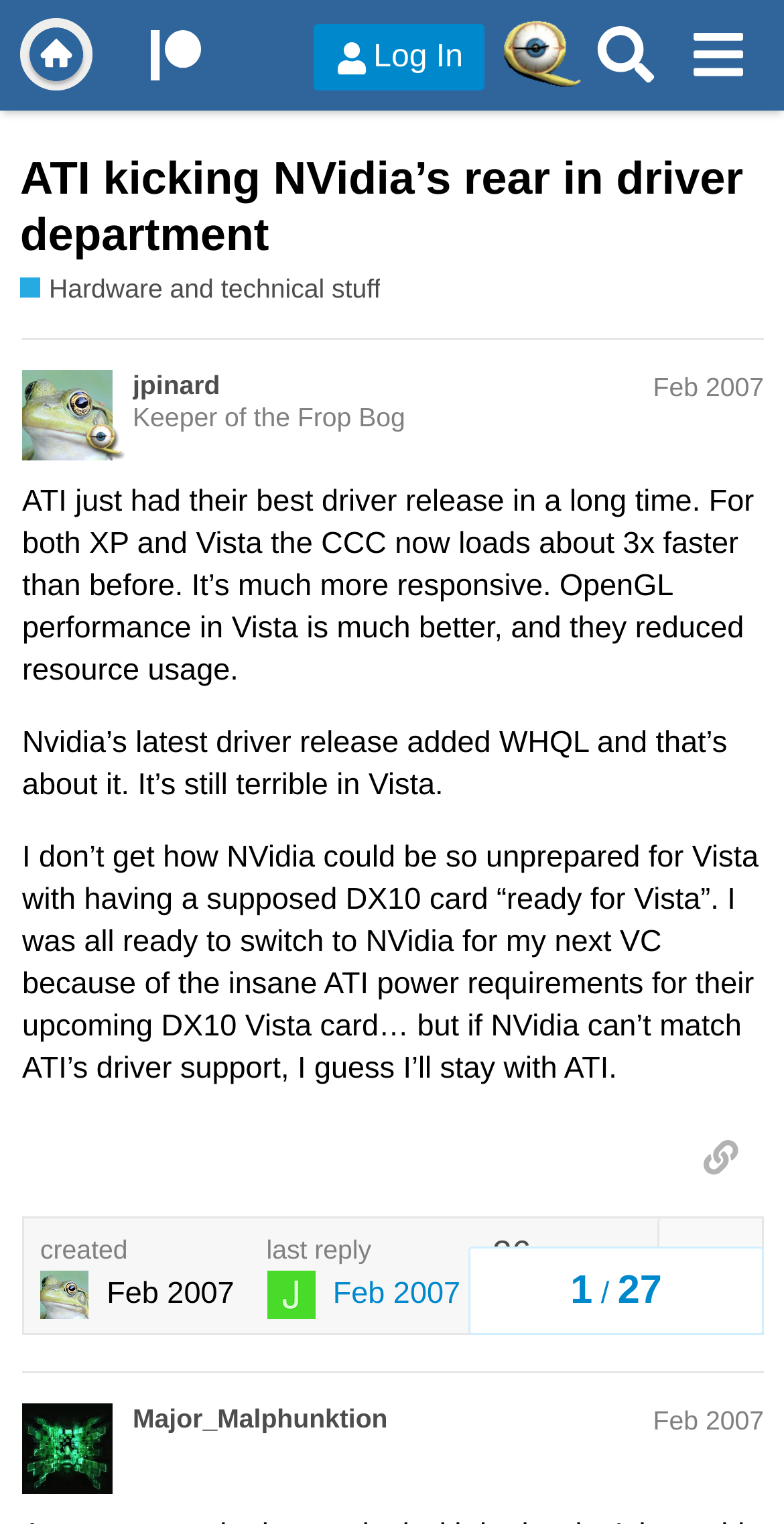Present a detailed account of what is displayed on the webpage.

This webpage appears to be a forum discussion thread on the topic of ATI and NVIDIA graphics drivers. At the top of the page, there is a header section with a link to support the website on Patreon, accompanied by a small image. Below this, there is a navigation menu with links to the forum's front page, a search button, and a menu button.

The main content of the page is a discussion thread with multiple posts. The first post, marked as post #1, is from a user named jpinard and contains a lengthy text discussing the recent driver release from ATI and how it compares to NVIDIA's latest driver release. The post is followed by several other posts from different users, each with their own text and timestamp.

Throughout the page, there are various buttons and links, including a "share a link to this post" button, a "last reply" link, and a "replies" counter. There are also several images scattered throughout the page, including icons and avatars for the users.

The overall layout of the page is dense, with a lot of text and elements packed into a relatively small space. However, the use of headings, links, and buttons helps to break up the content and make it easier to navigate.